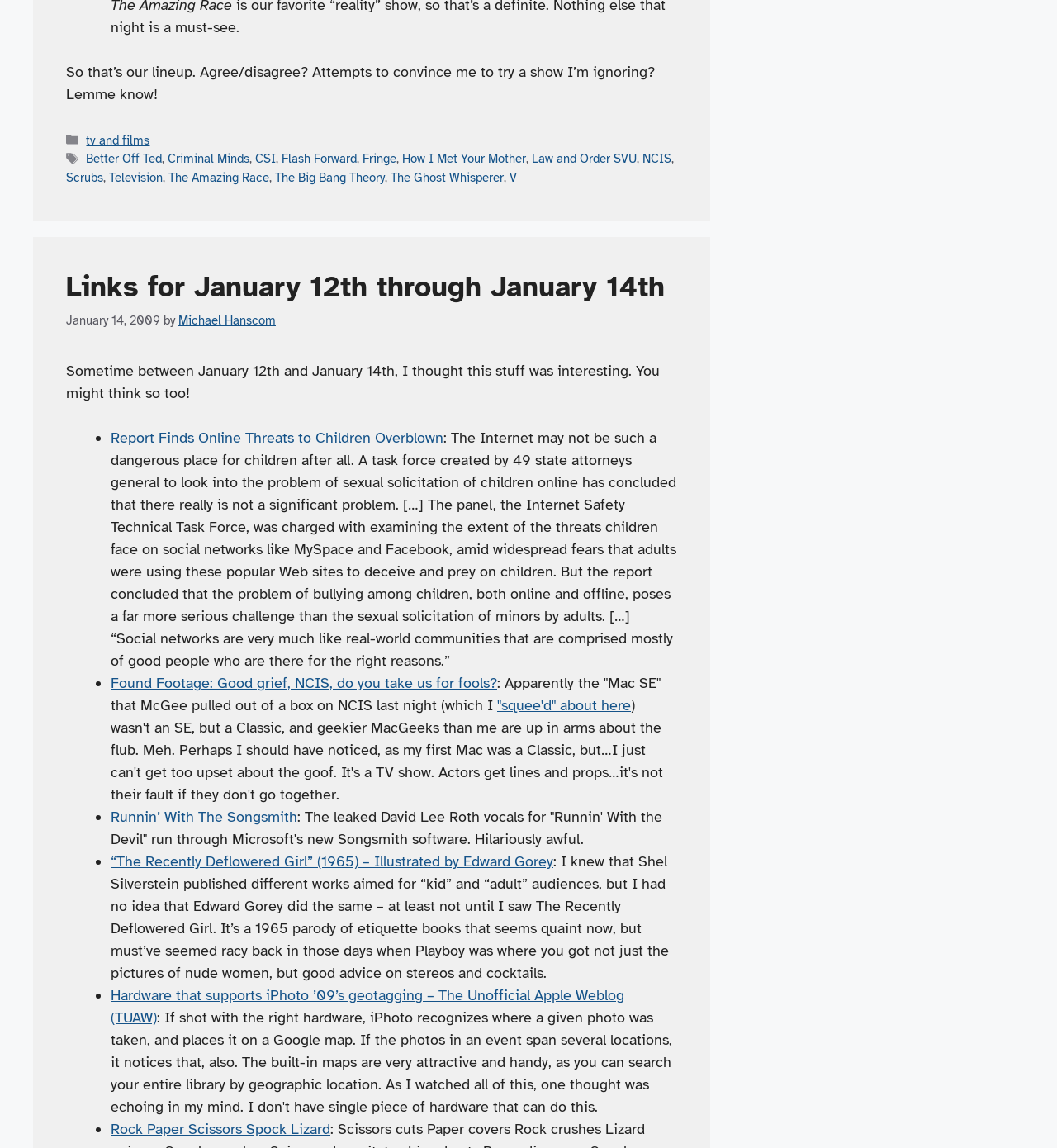Determine the bounding box coordinates of the target area to click to execute the following instruction: "Click on the link 'Better Off Ted'."

[0.082, 0.115, 0.142, 0.128]